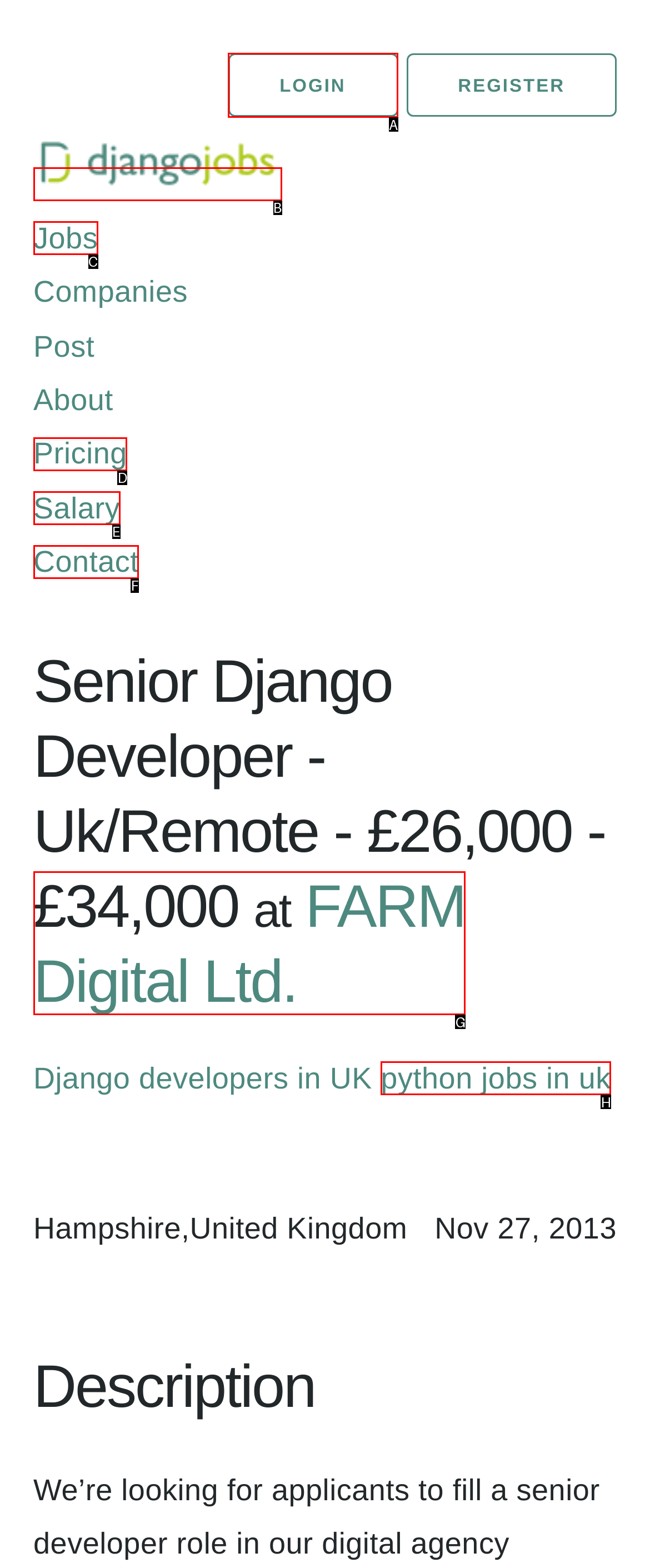To execute the task: click login, which one of the highlighted HTML elements should be clicked? Answer with the option's letter from the choices provided.

A